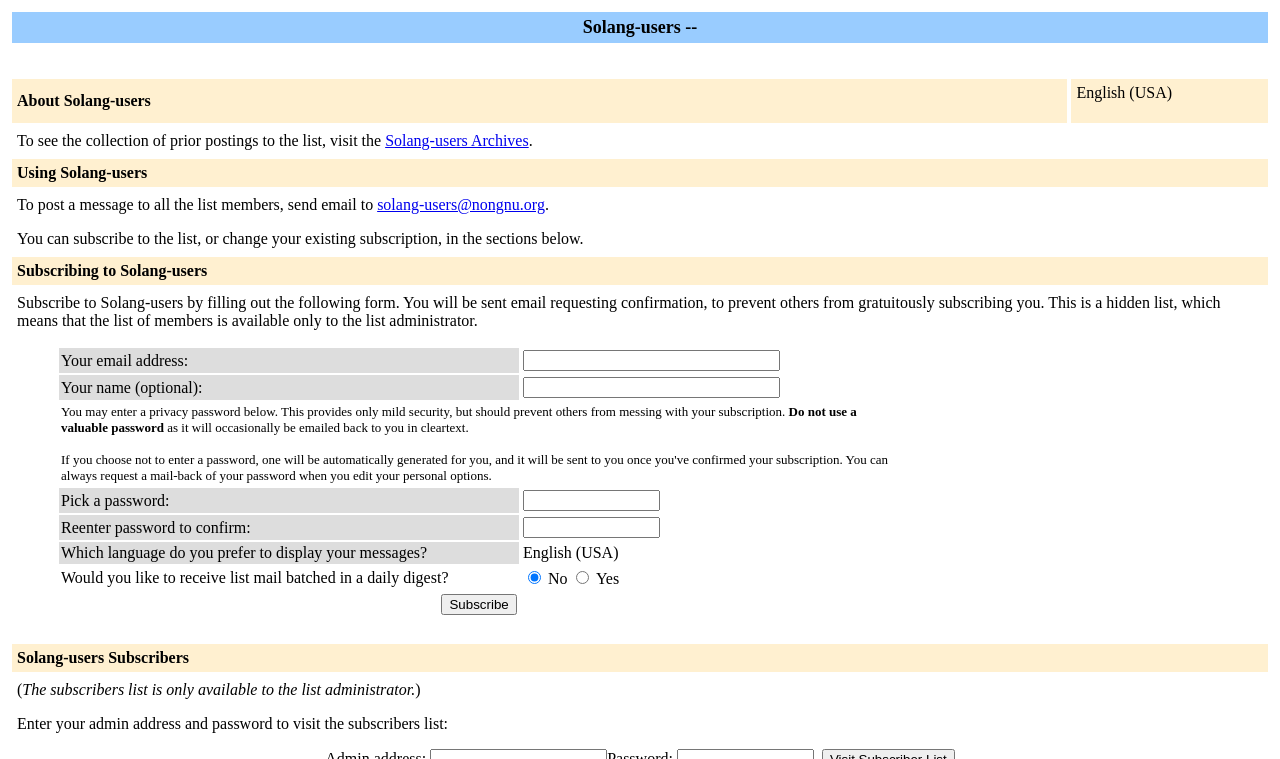Provide a short, one-word or phrase answer to the question below:
What is the default language for displaying messages?

English (USA)